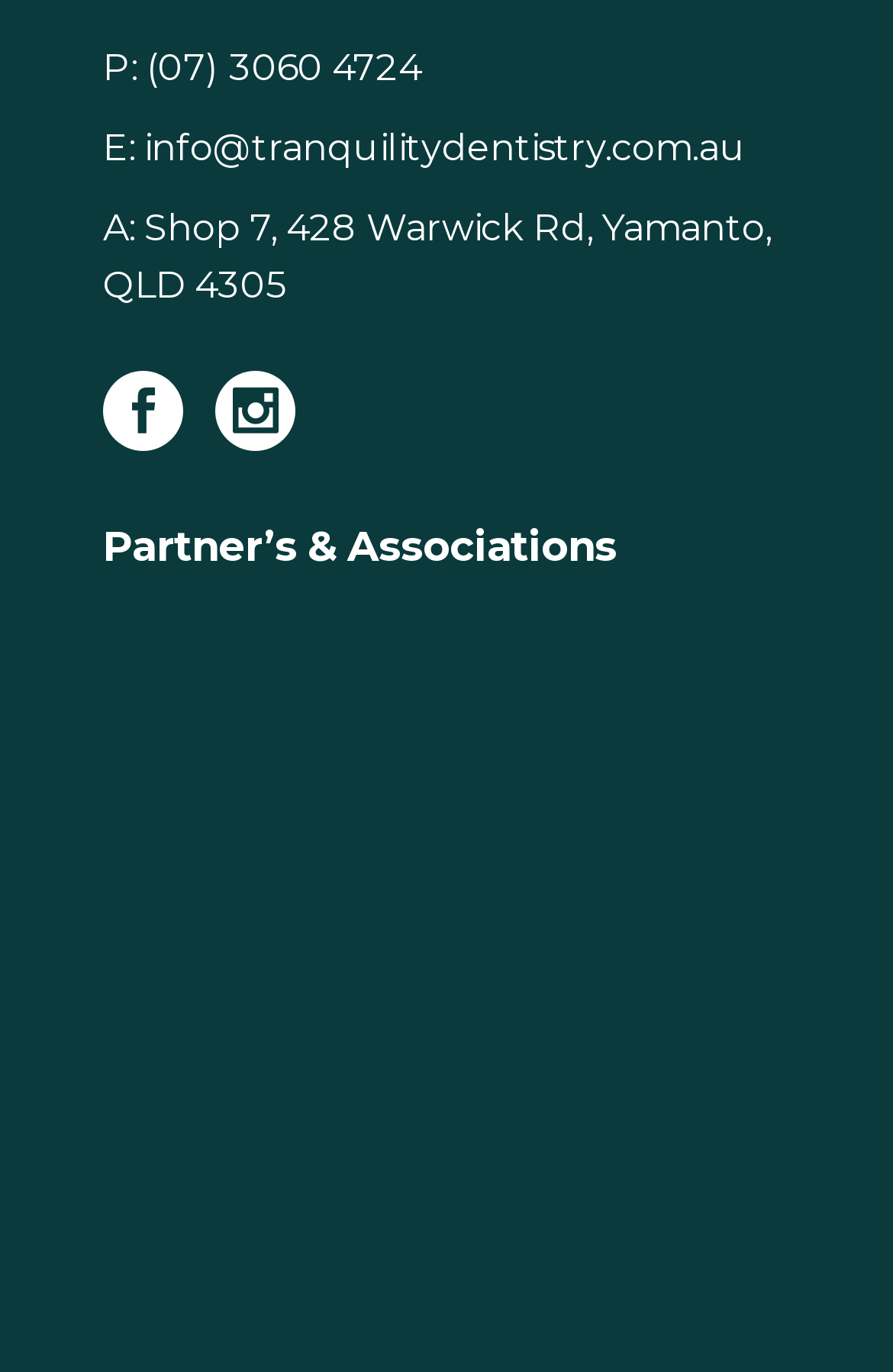What is the email address of Tranquility Dentistry?
We need a detailed and meticulous answer to the question.

I found the email address by looking at the link element with the text 'info@tranquilitydentistry.com.au' which is located near the top of the page, next to the label 'E:'.